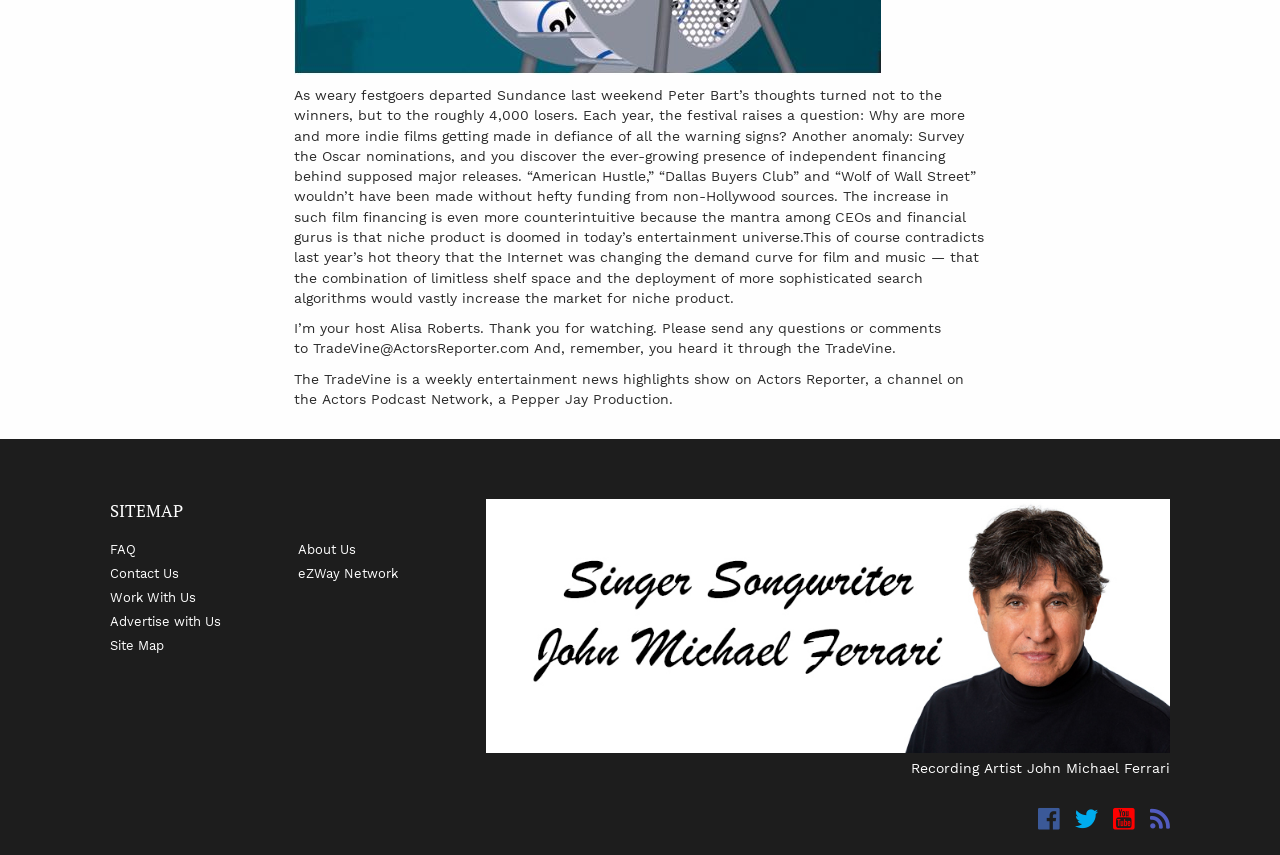Provide the bounding box coordinates of the section that needs to be clicked to accomplish the following instruction: "Click the Submit button."

None